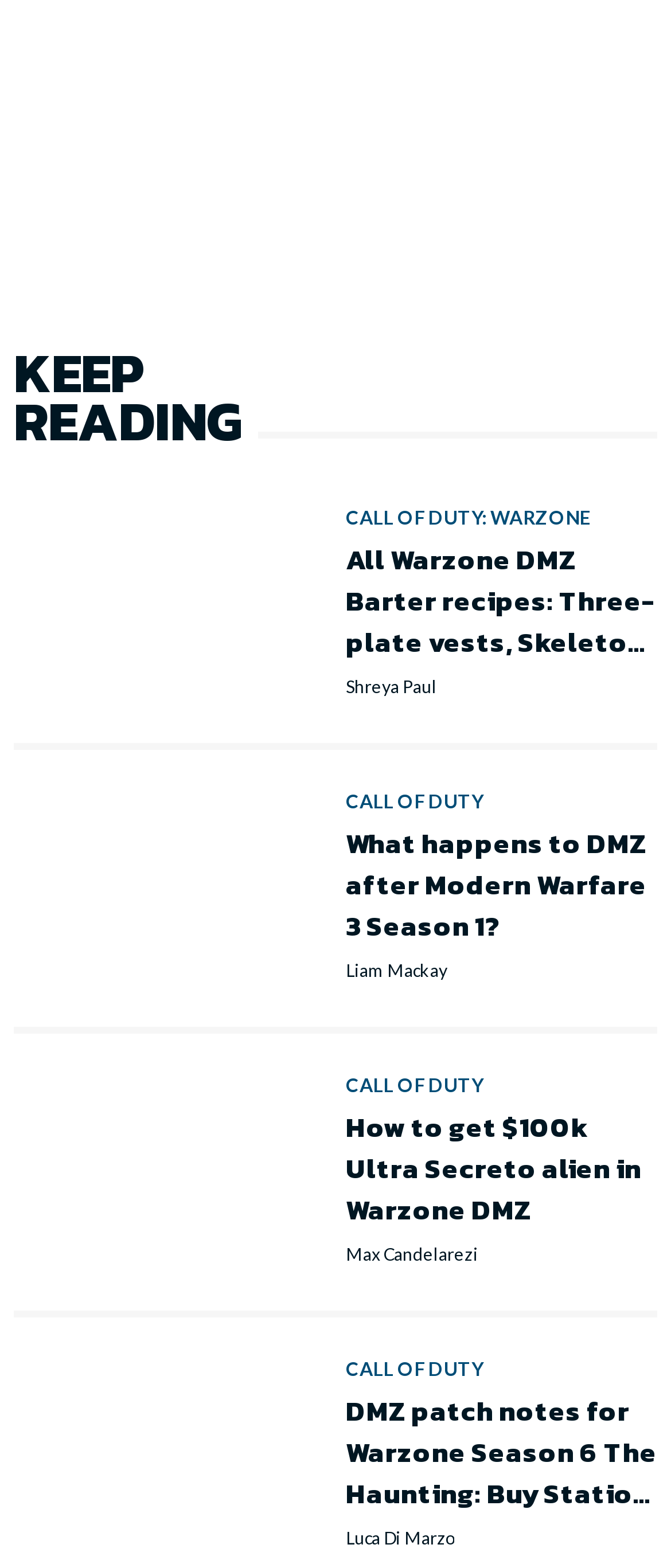What is the author of the first article?
Give a one-word or short-phrase answer derived from the screenshot.

Liam Mackay